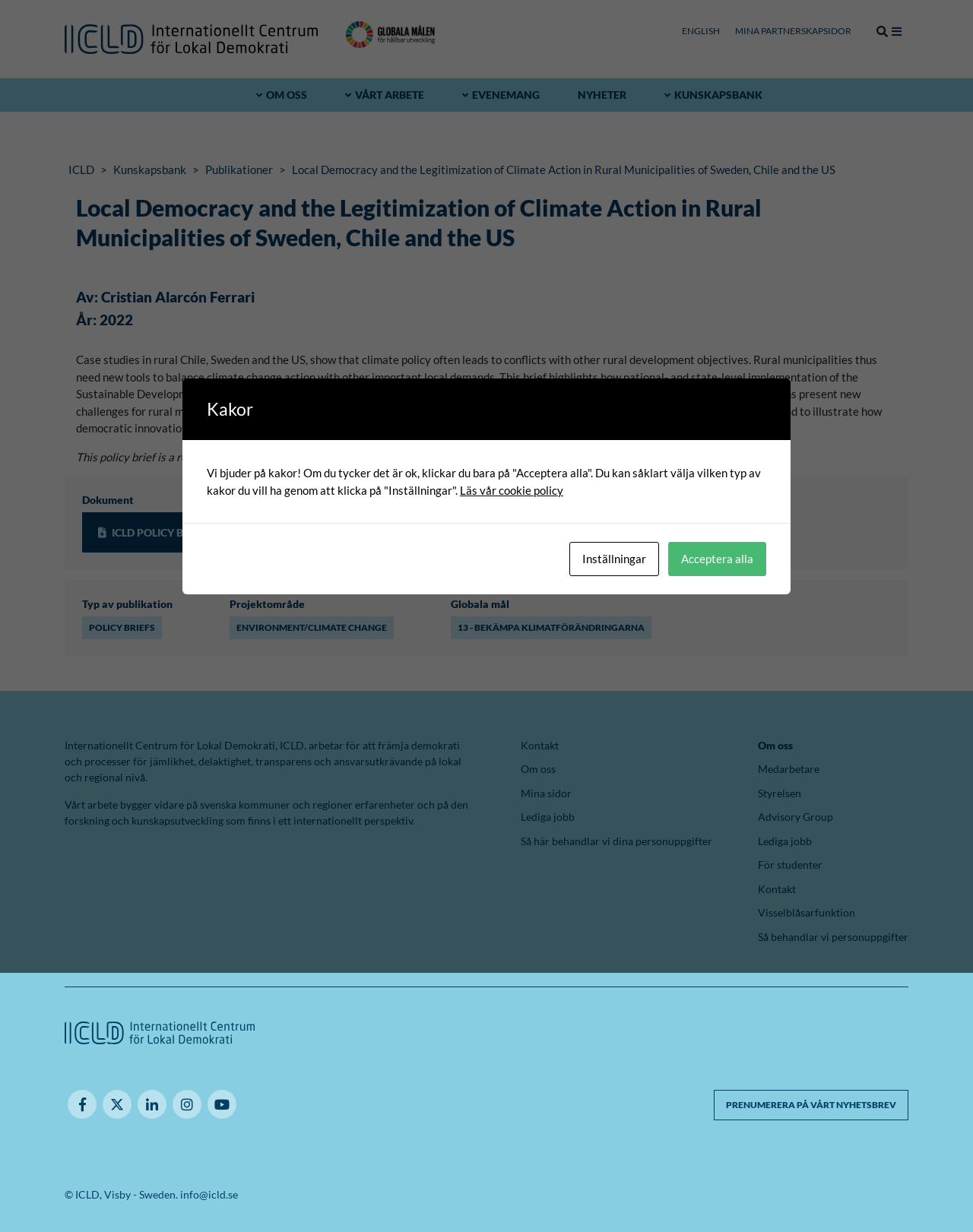Please determine the bounding box coordinates for the element that should be clicked to follow these instructions: "Read the article".

None